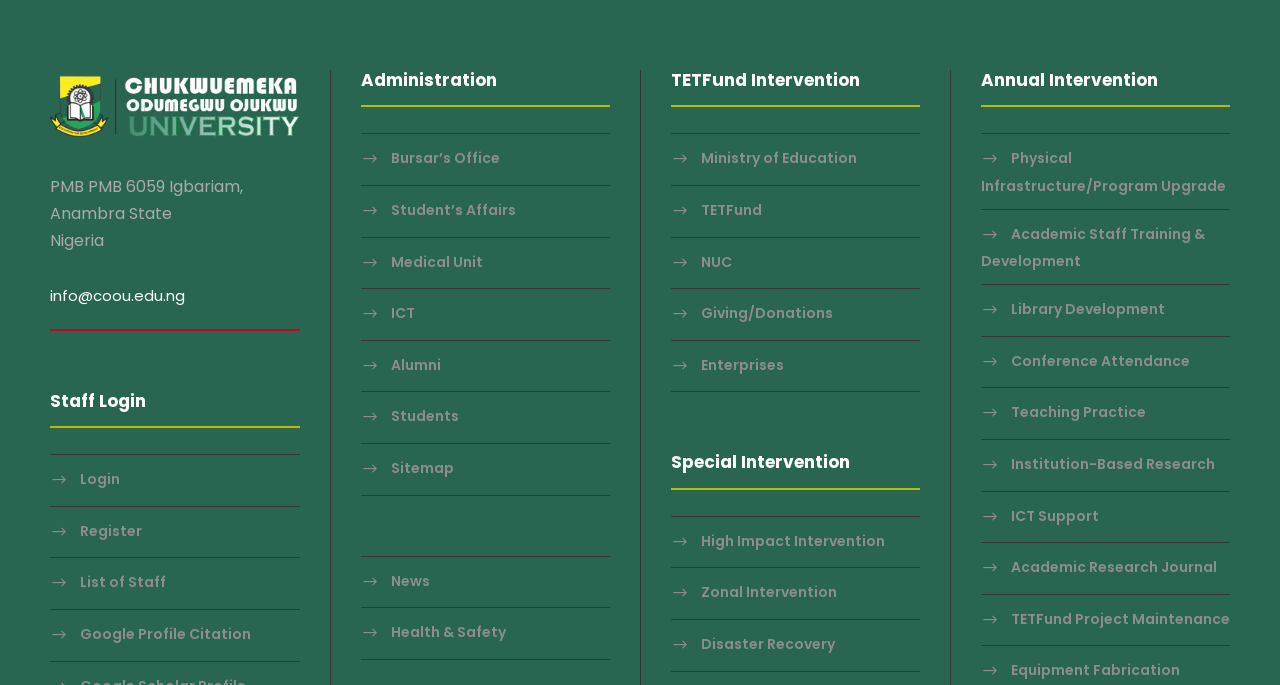Please answer the following question using a single word or phrase: 
What are the categories of interventions?

TETFund, Special, Annual